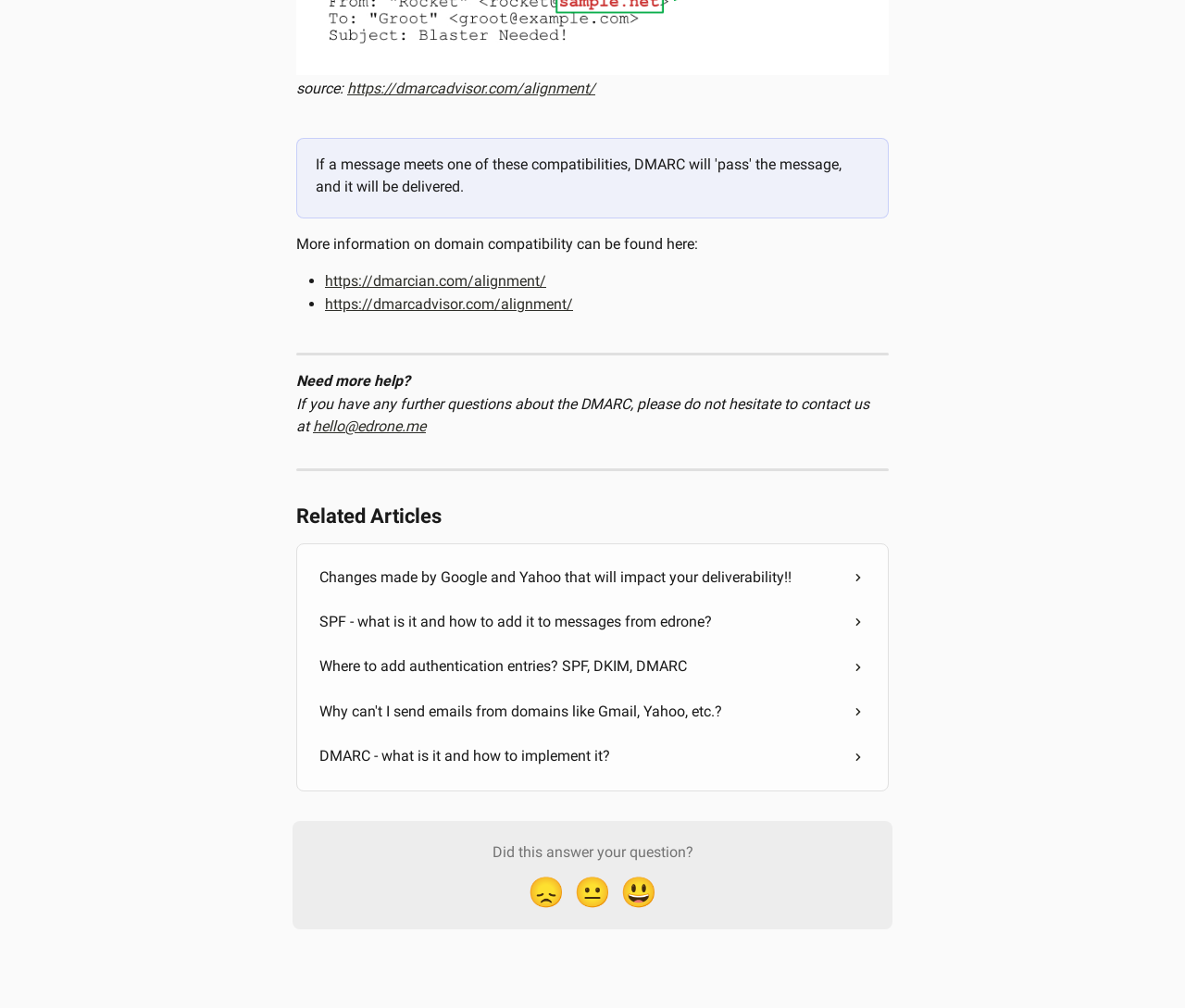Please indicate the bounding box coordinates for the clickable area to complete the following task: "Click on the link to learn more about domain compatibility". The coordinates should be specified as four float numbers between 0 and 1, i.e., [left, top, right, bottom].

[0.25, 0.233, 0.589, 0.25]